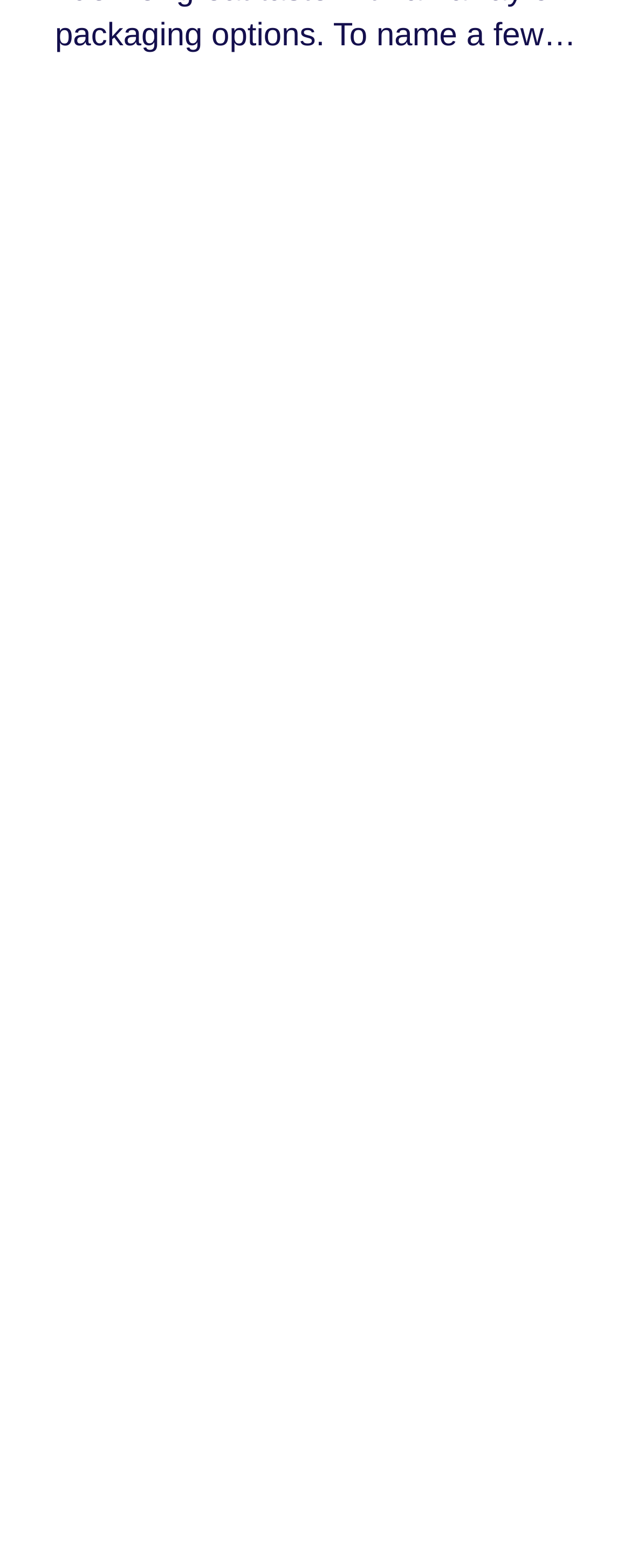Answer the following inquiry with a single word or phrase:
What is the common phrase in the links?

Learn More